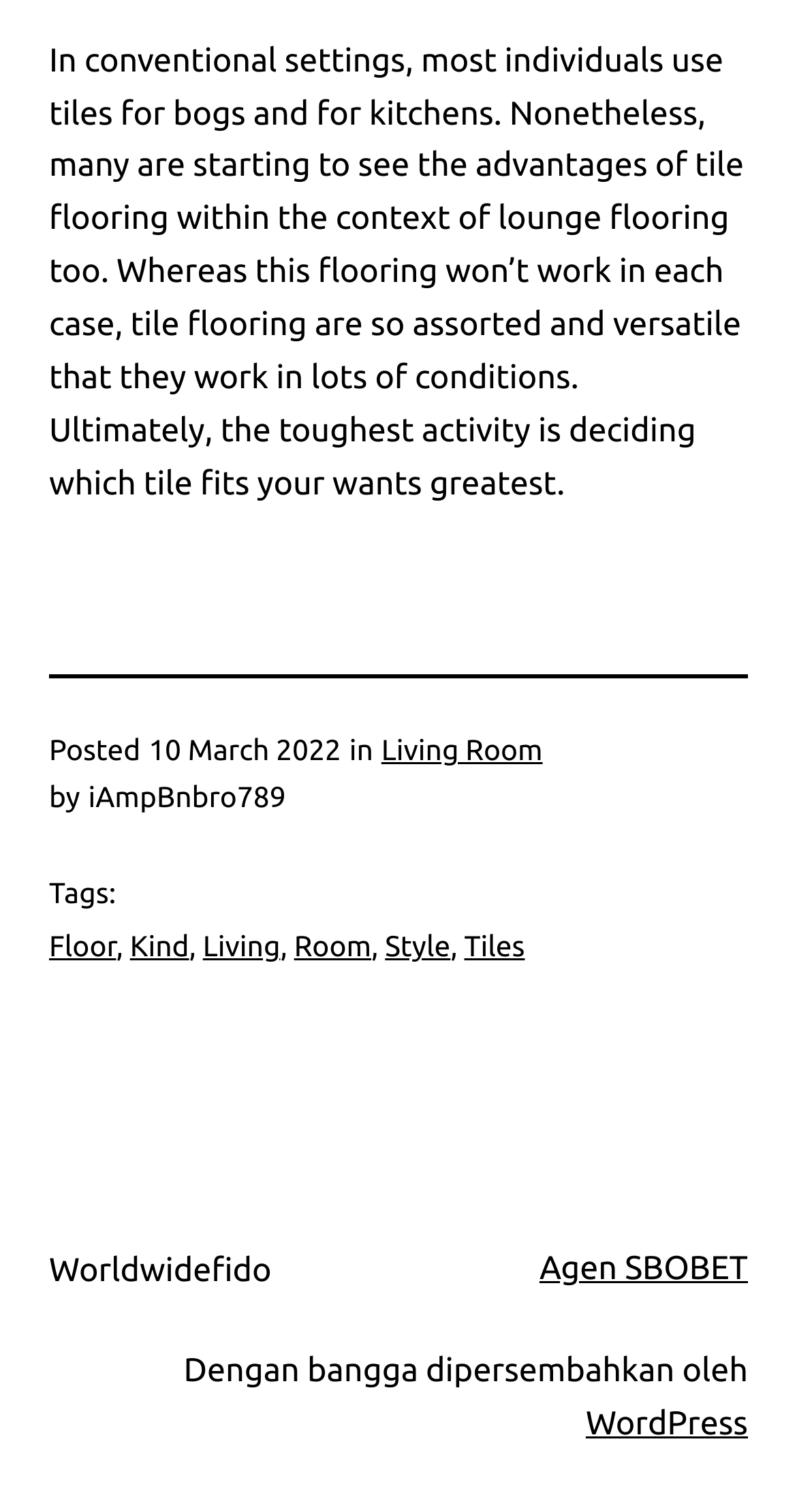Specify the bounding box coordinates of the area that needs to be clicked to achieve the following instruction: "Read the article posted on 10 March 2022".

[0.186, 0.486, 0.428, 0.507]